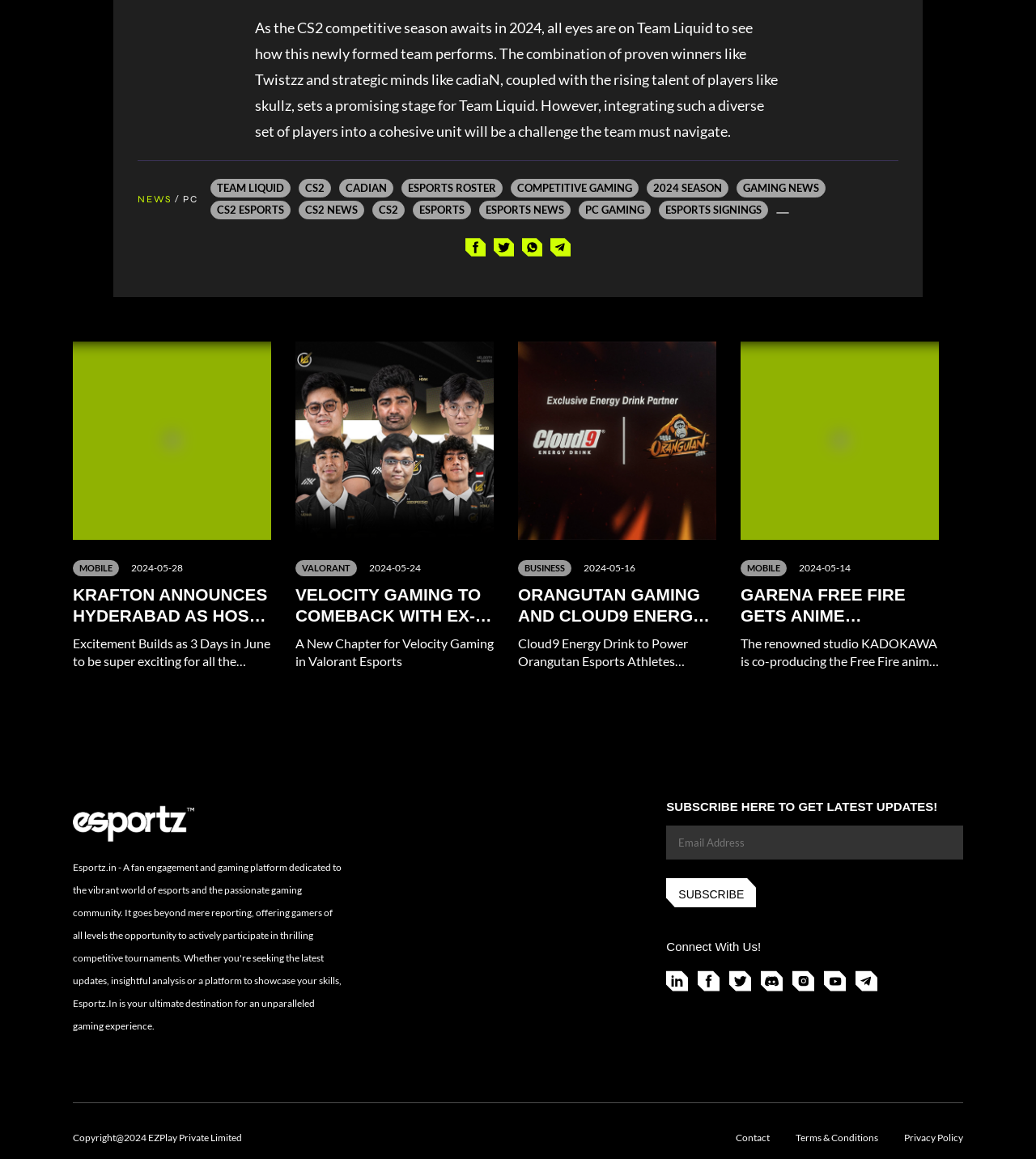Please specify the bounding box coordinates of the clickable region to carry out the following instruction: "Contact us". The coordinates should be four float numbers between 0 and 1, in the format [left, top, right, bottom].

[0.71, 0.975, 0.743, 0.989]